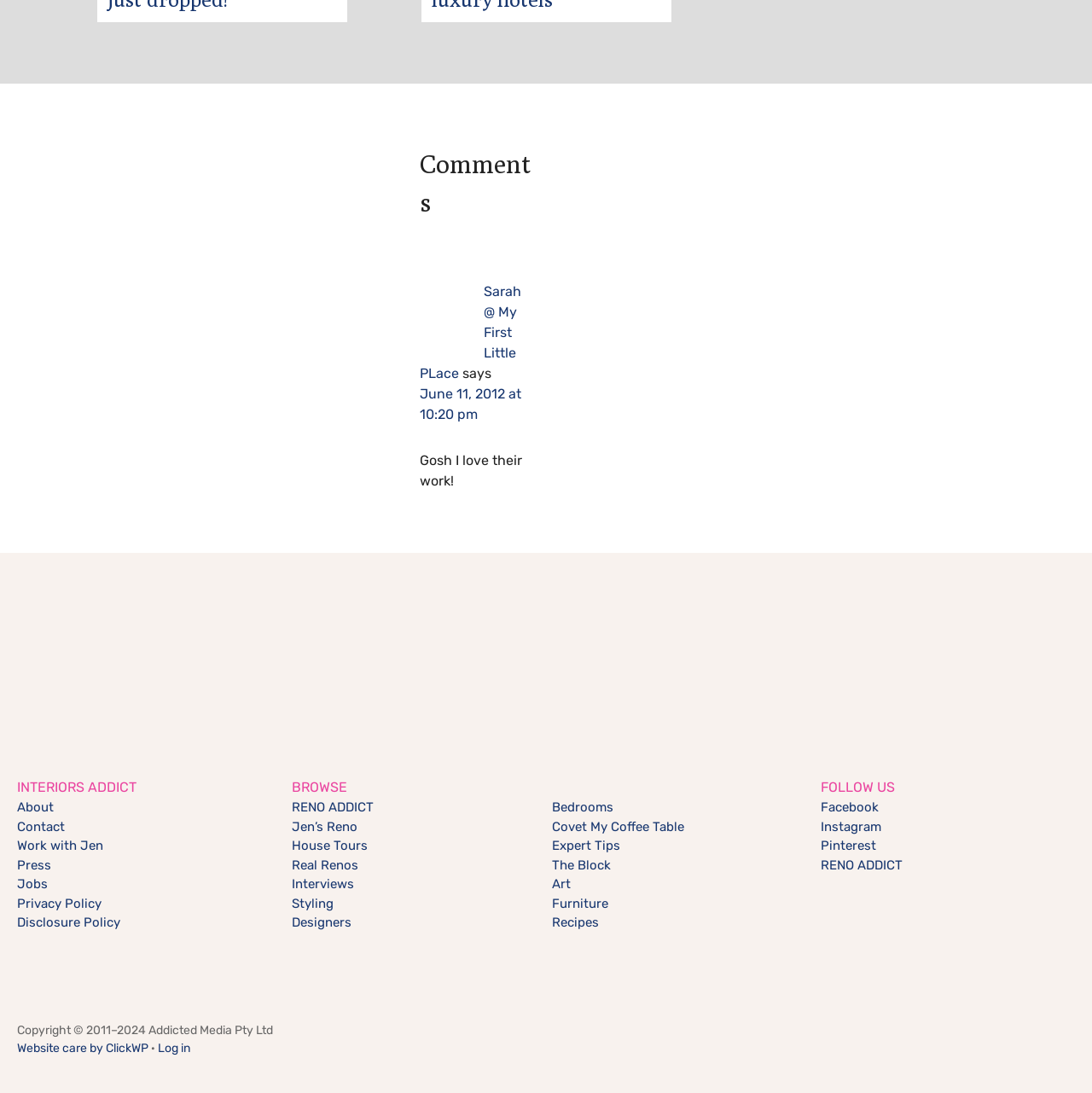Please identify the bounding box coordinates of the element on the webpage that should be clicked to follow this instruction: "Follow Interiors Addict on Facebook". The bounding box coordinates should be given as four float numbers between 0 and 1, formatted as [left, top, right, bottom].

[0.752, 0.732, 0.805, 0.746]